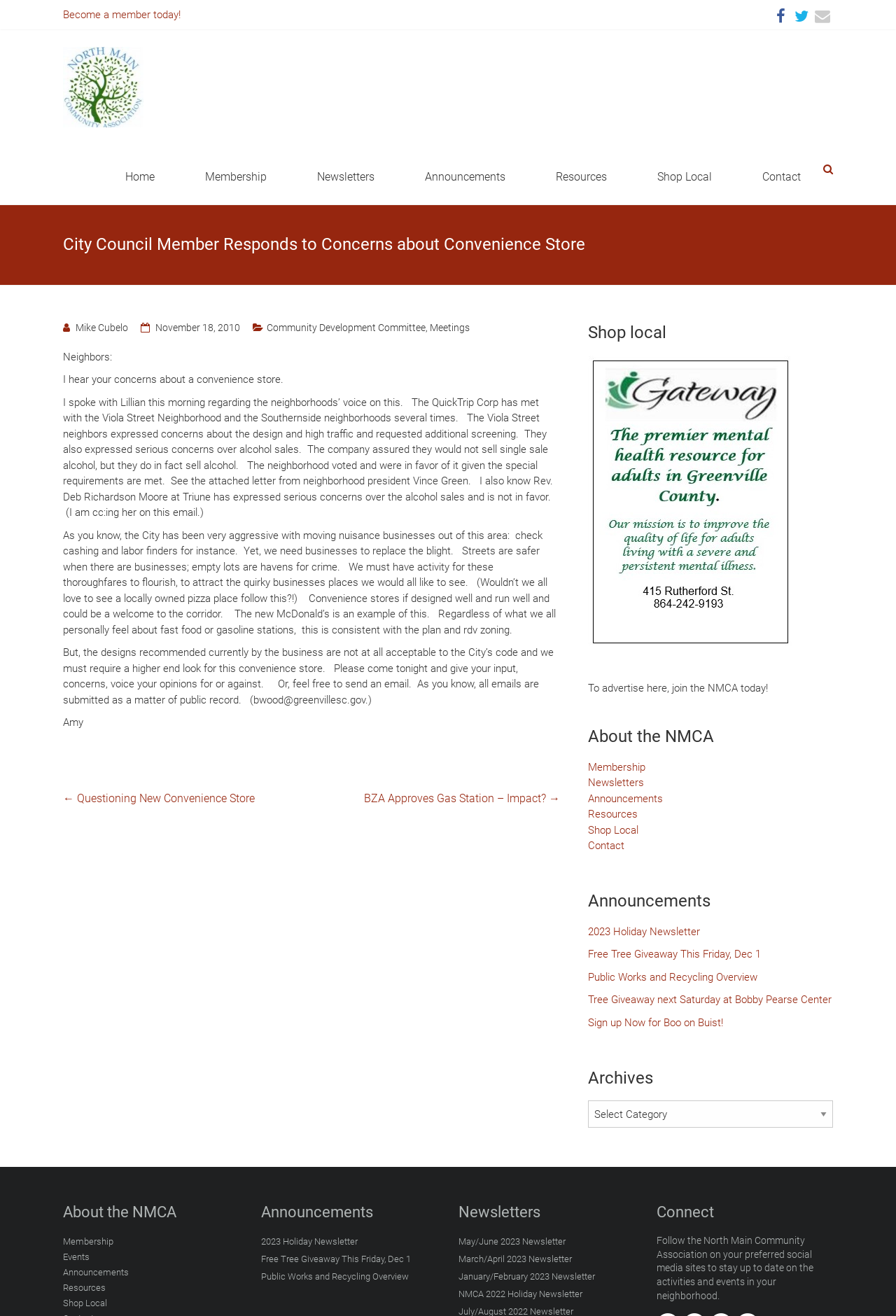Determine the bounding box coordinates of the target area to click to execute the following instruction: "Read the 'About the NMCA' section."

[0.656, 0.55, 0.93, 0.577]